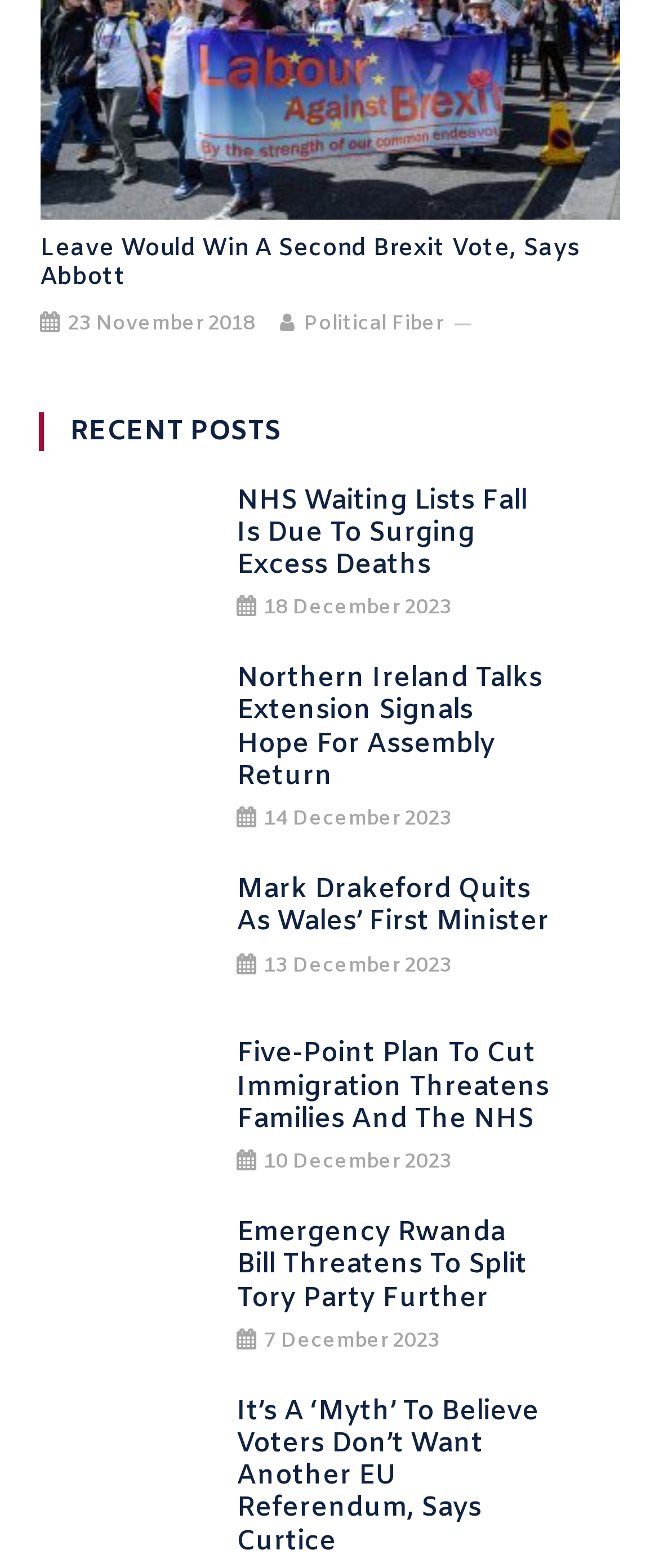Please reply to the following question with a single word or a short phrase:
What is the title of the first article?

Leave Would Win A Second Brexit Vote, Says Abbott